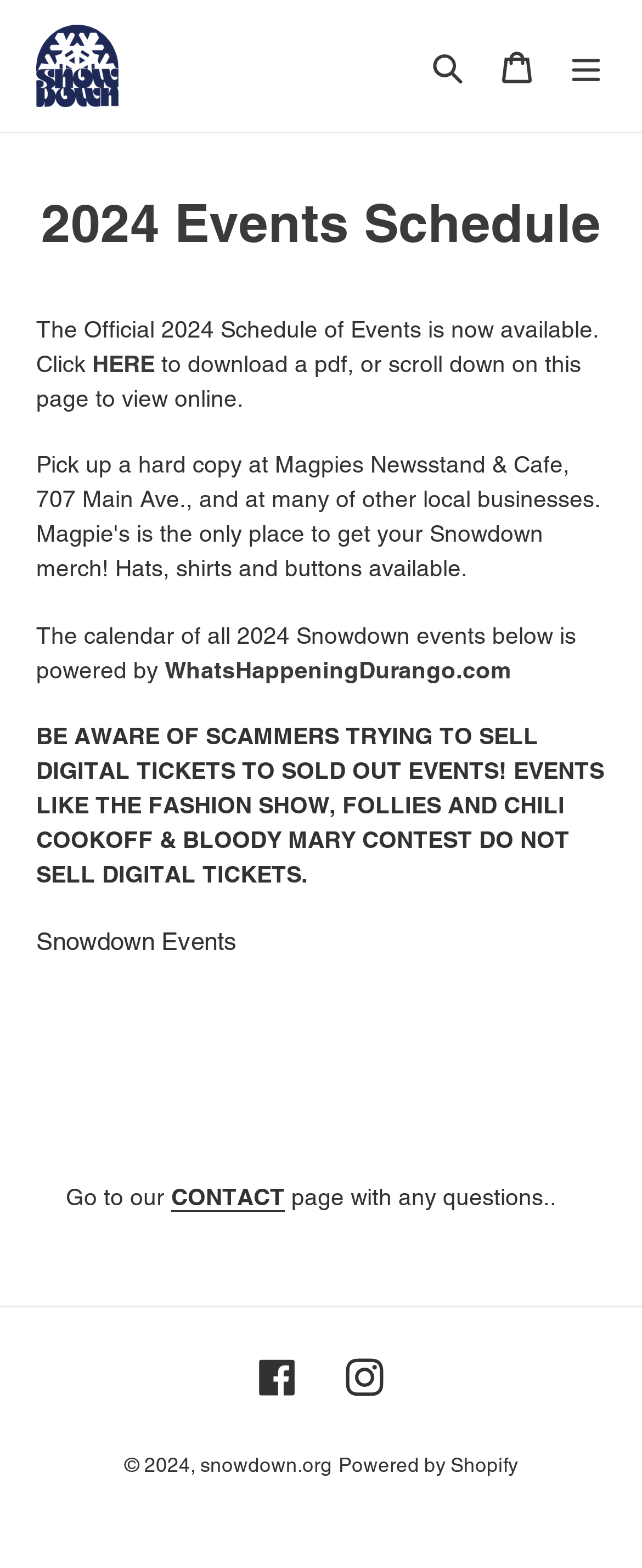How can users contact the website?
Can you give a detailed and elaborate answer to the question?

The webpage contains a link with the text 'CONTACT' which suggests that users can contact the website through a contact page. The link is accompanied by a sentence stating 'Go to our page with any questions..' which further supports this conclusion.